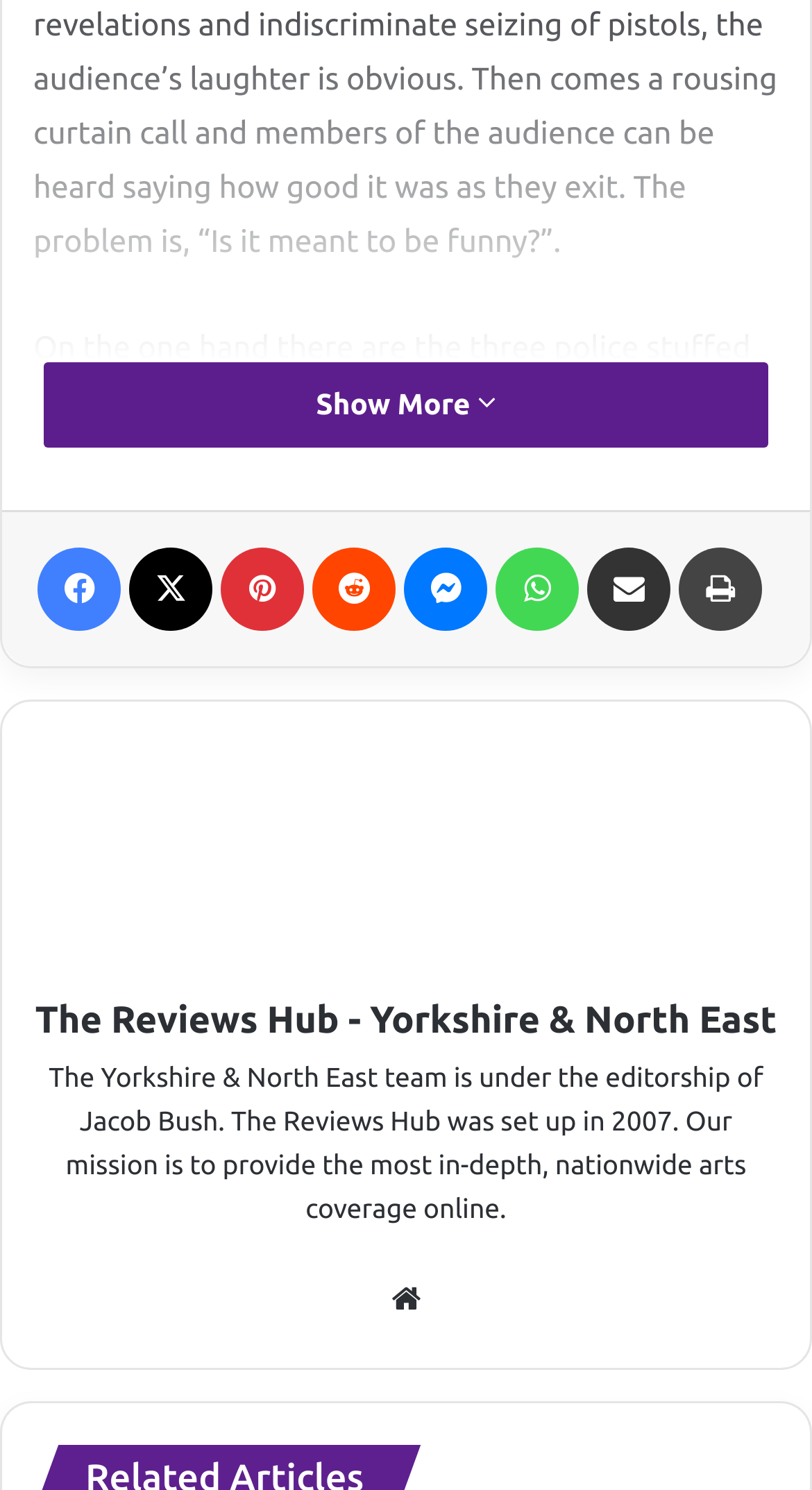Extract the bounding box coordinates for the HTML element that matches this description: "WhatsApp". The coordinates should be four float numbers between 0 and 1, i.e., [left, top, right, bottom].

[0.61, 0.367, 0.713, 0.423]